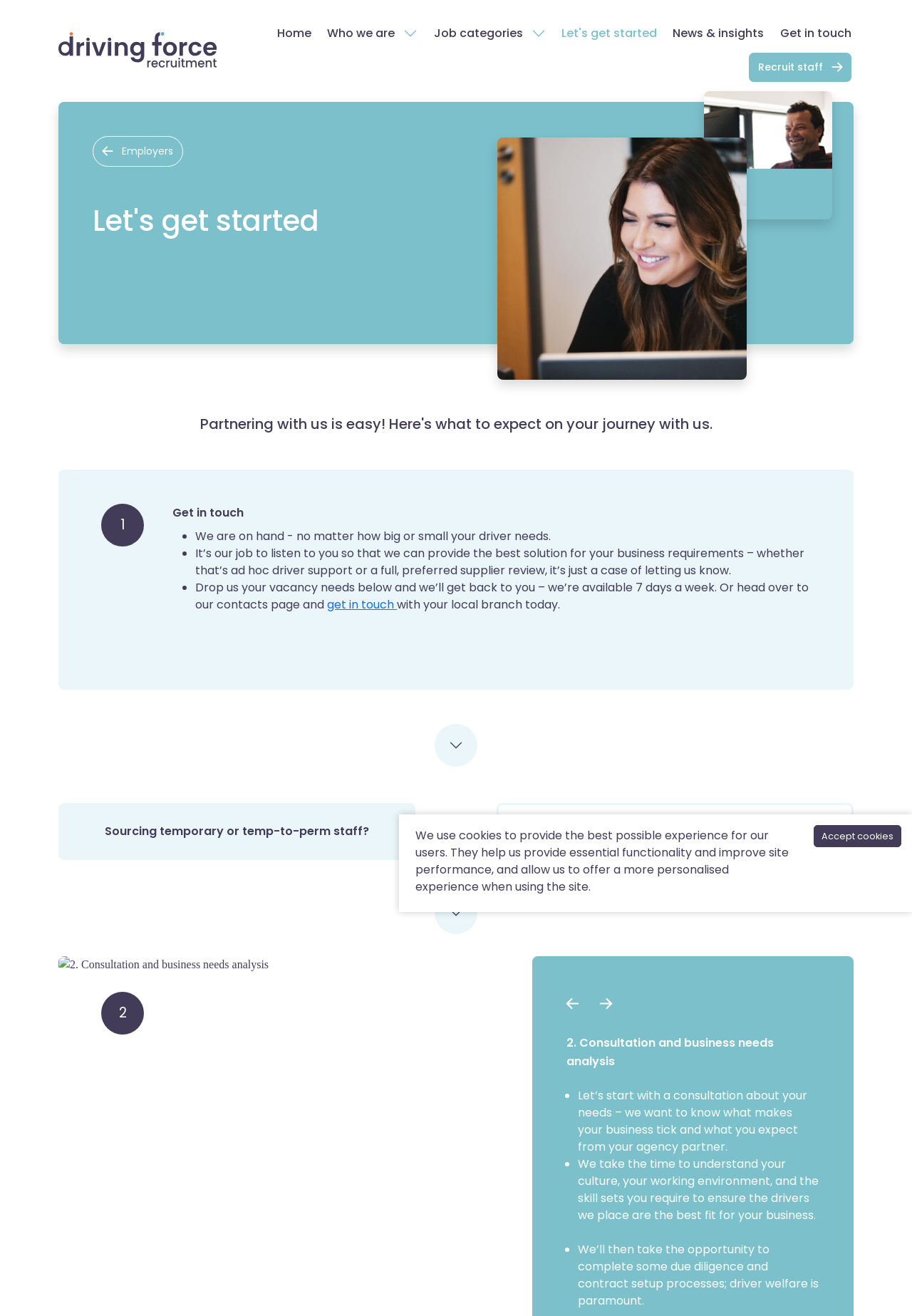Identify and provide the main heading of the webpage.

Let's get started